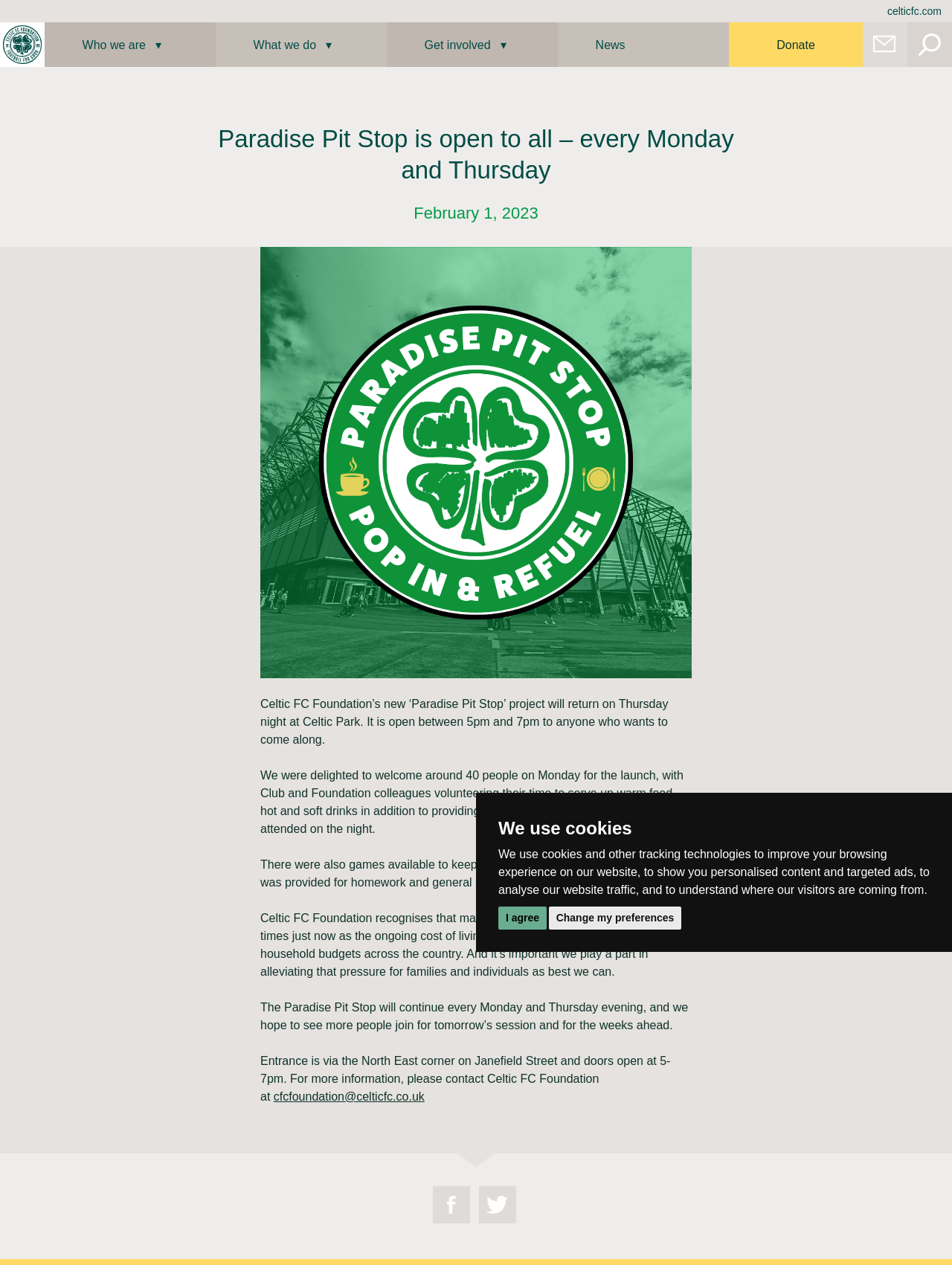Determine the bounding box of the UI component based on this description: "alt="Newsletter"". The bounding box coordinates should be four float values between 0 and 1, i.e., [left, top, right, bottom].

[0.906, 0.018, 0.953, 0.053]